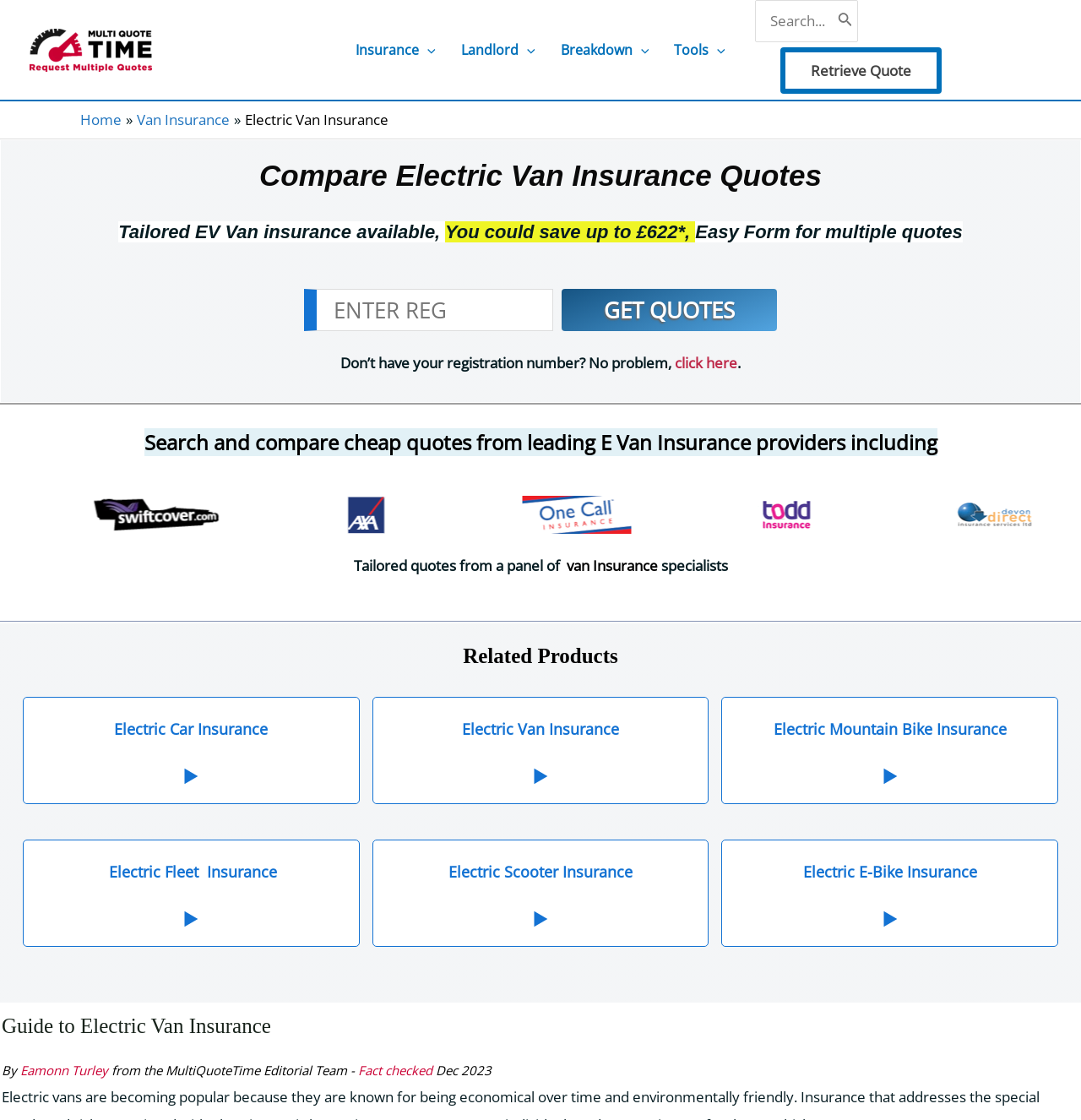Generate the text content of the main headline of the webpage.

Compare Electric Van Insurance Quotes